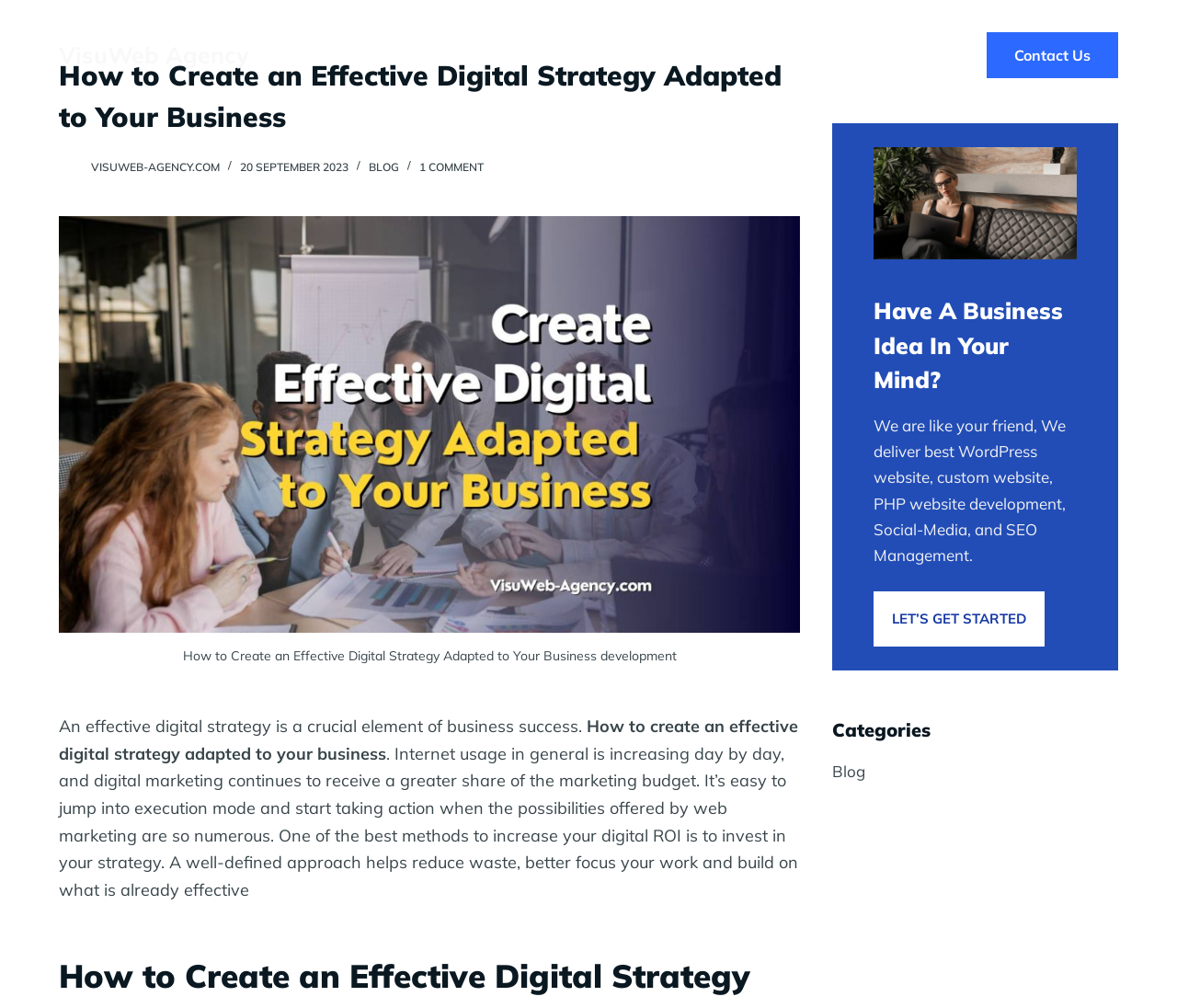Find the bounding box coordinates of the area to click in order to follow the instruction: "Read the blog post".

[0.707, 0.755, 0.735, 0.774]